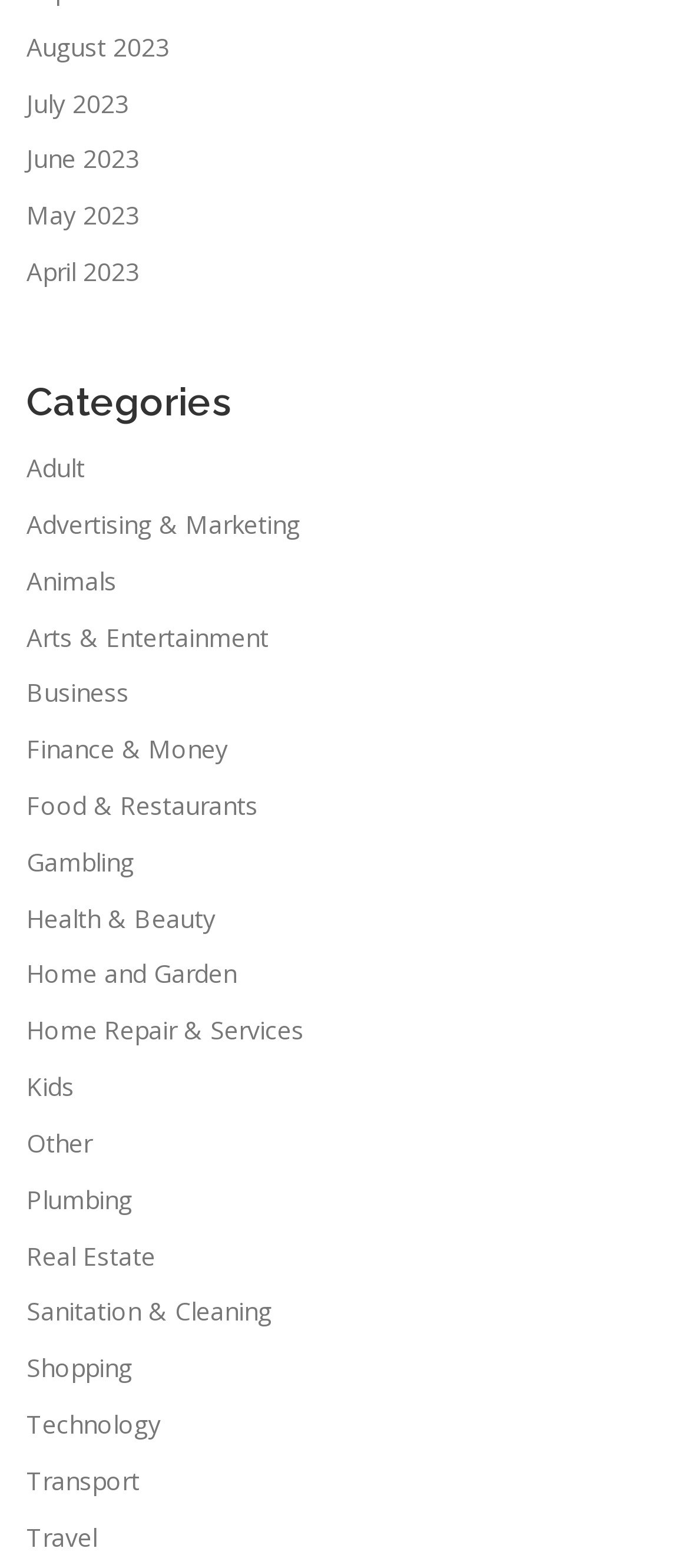Pinpoint the bounding box coordinates of the clickable area necessary to execute the following instruction: "Learn about Technology". The coordinates should be given as four float numbers between 0 and 1, namely [left, top, right, bottom].

[0.038, 0.897, 0.233, 0.919]